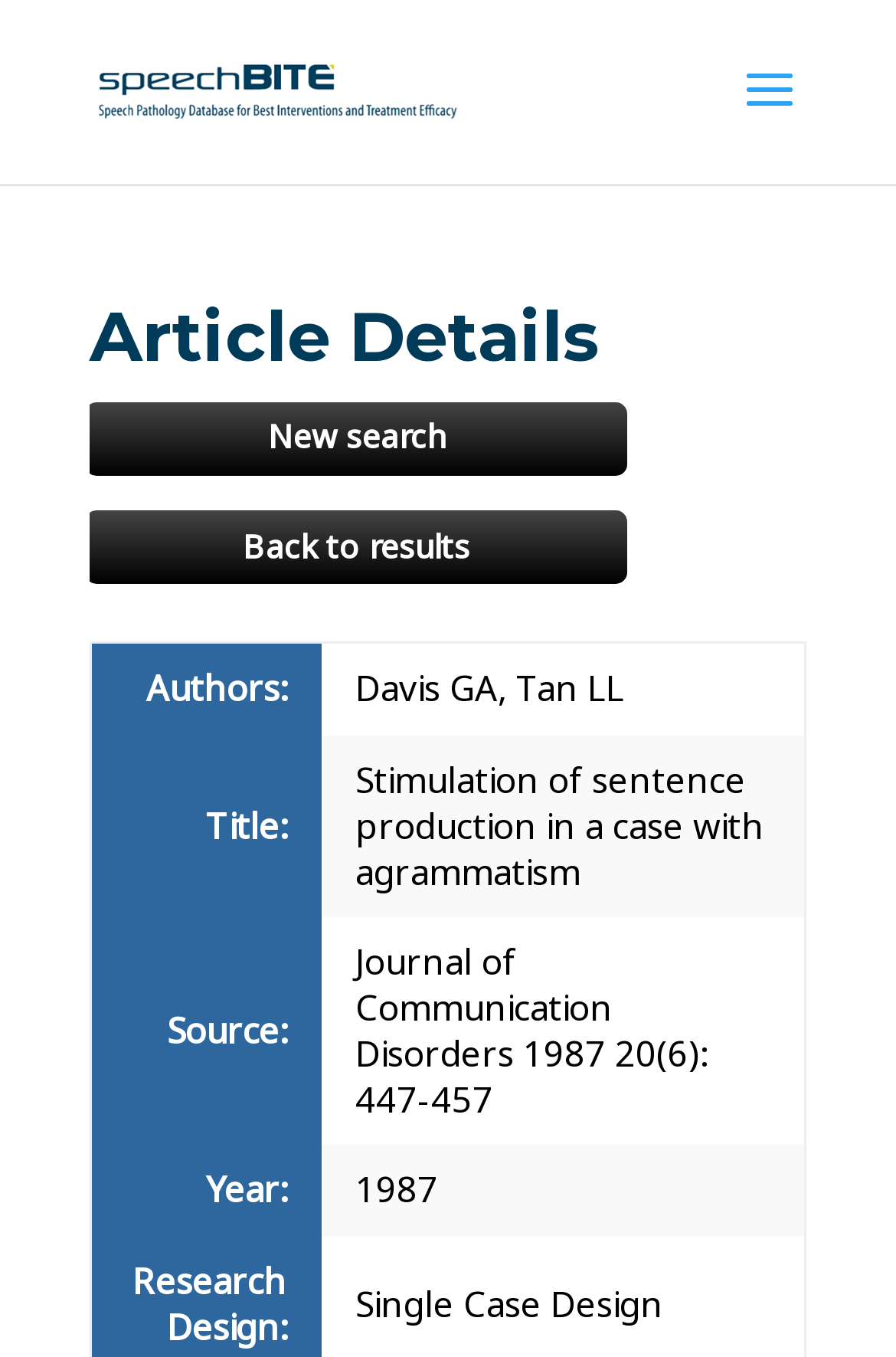What is the title of the article?
Answer the question with a detailed and thorough explanation.

I found the title of the article by looking at the gridcell element with the text 'Stimulation of sentence production in a case with agrammatism' which is located in the row with the rowheader 'Title:'.